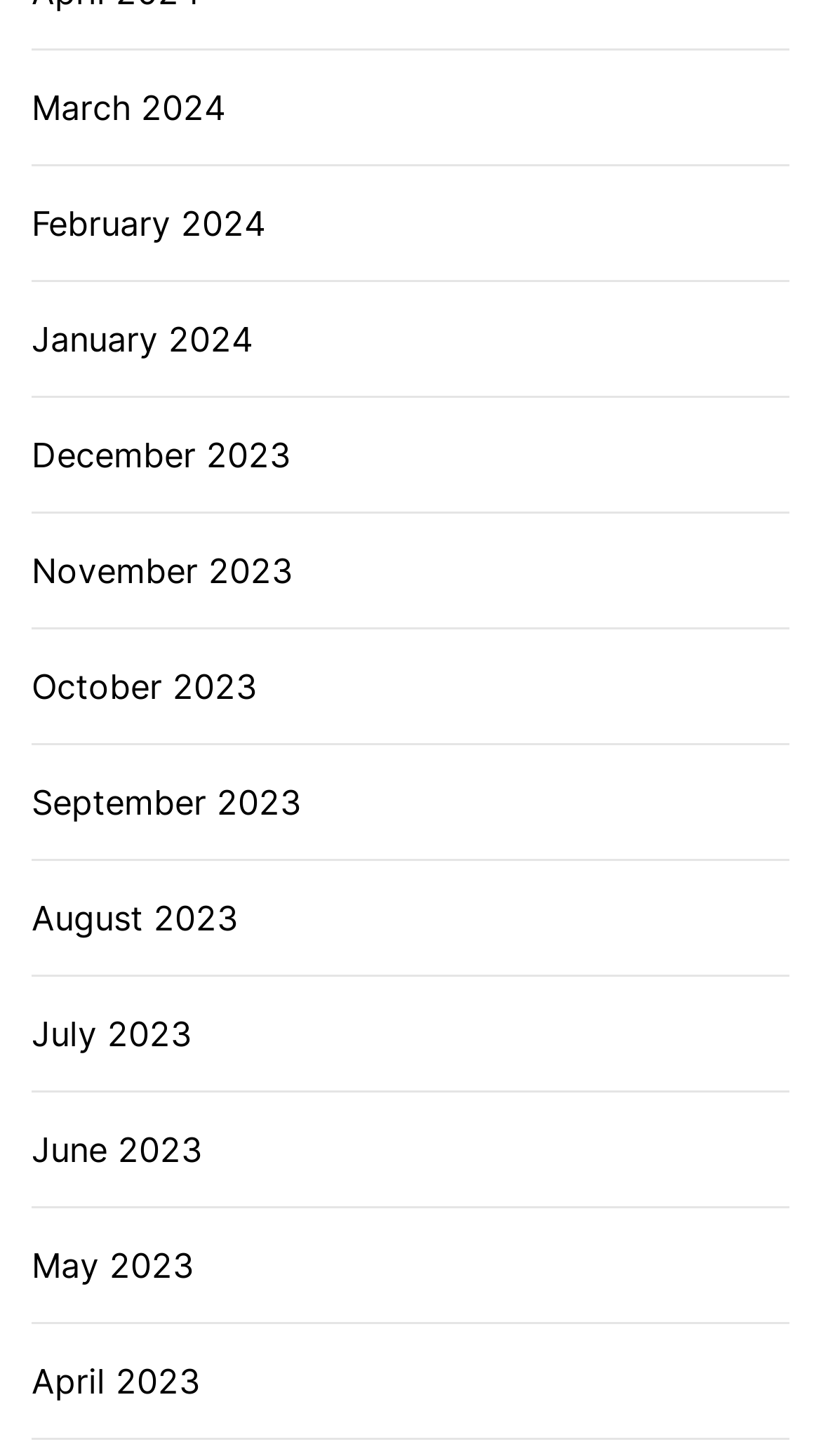Specify the bounding box coordinates for the region that must be clicked to perform the given instruction: "Go to Home".

None